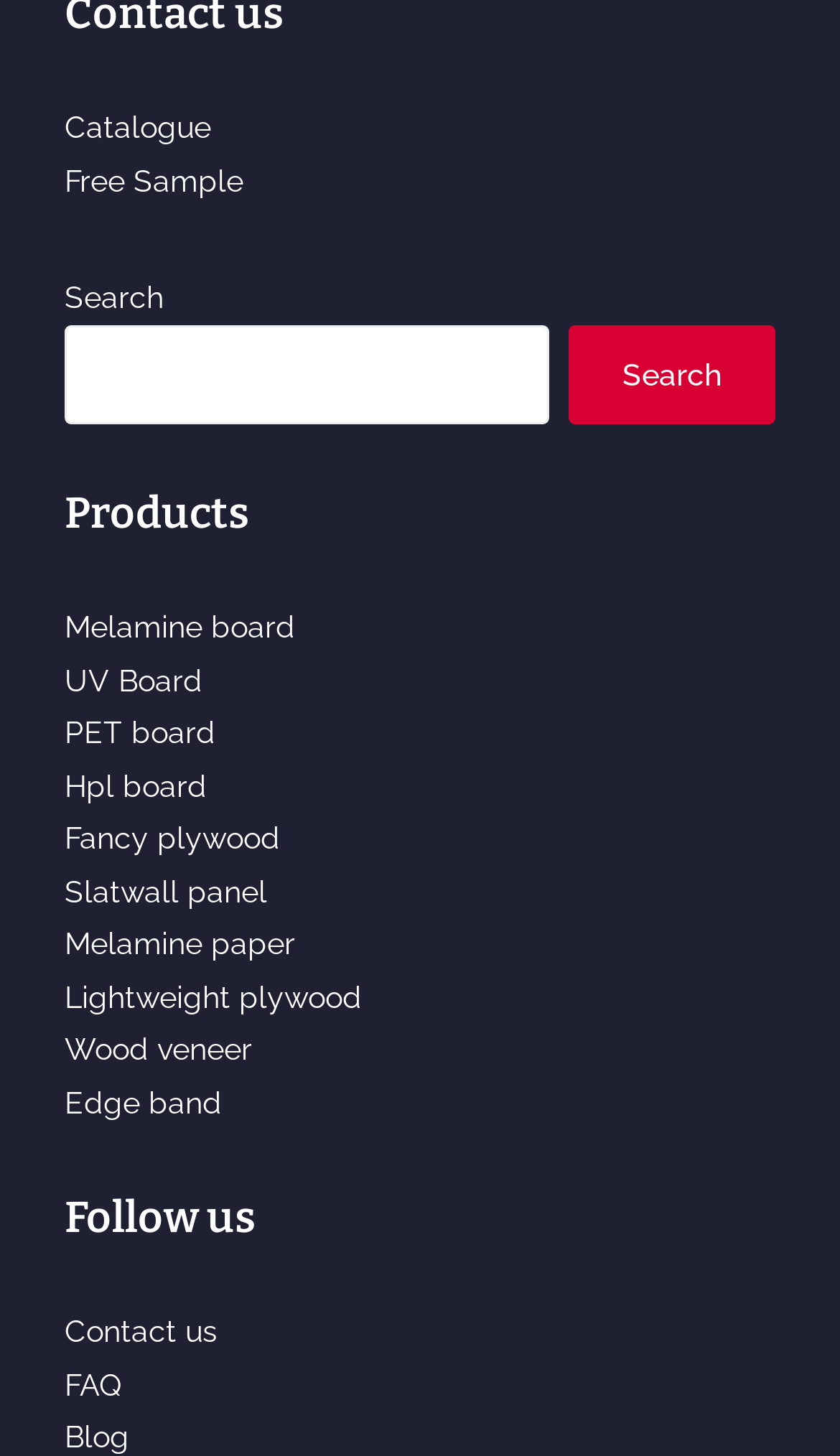How can users contact the company?
Answer the question with detailed information derived from the image.

The 'Contact us' link is located at the bottom of the webpage, which suggests that users can click on this link to get in touch with the company.